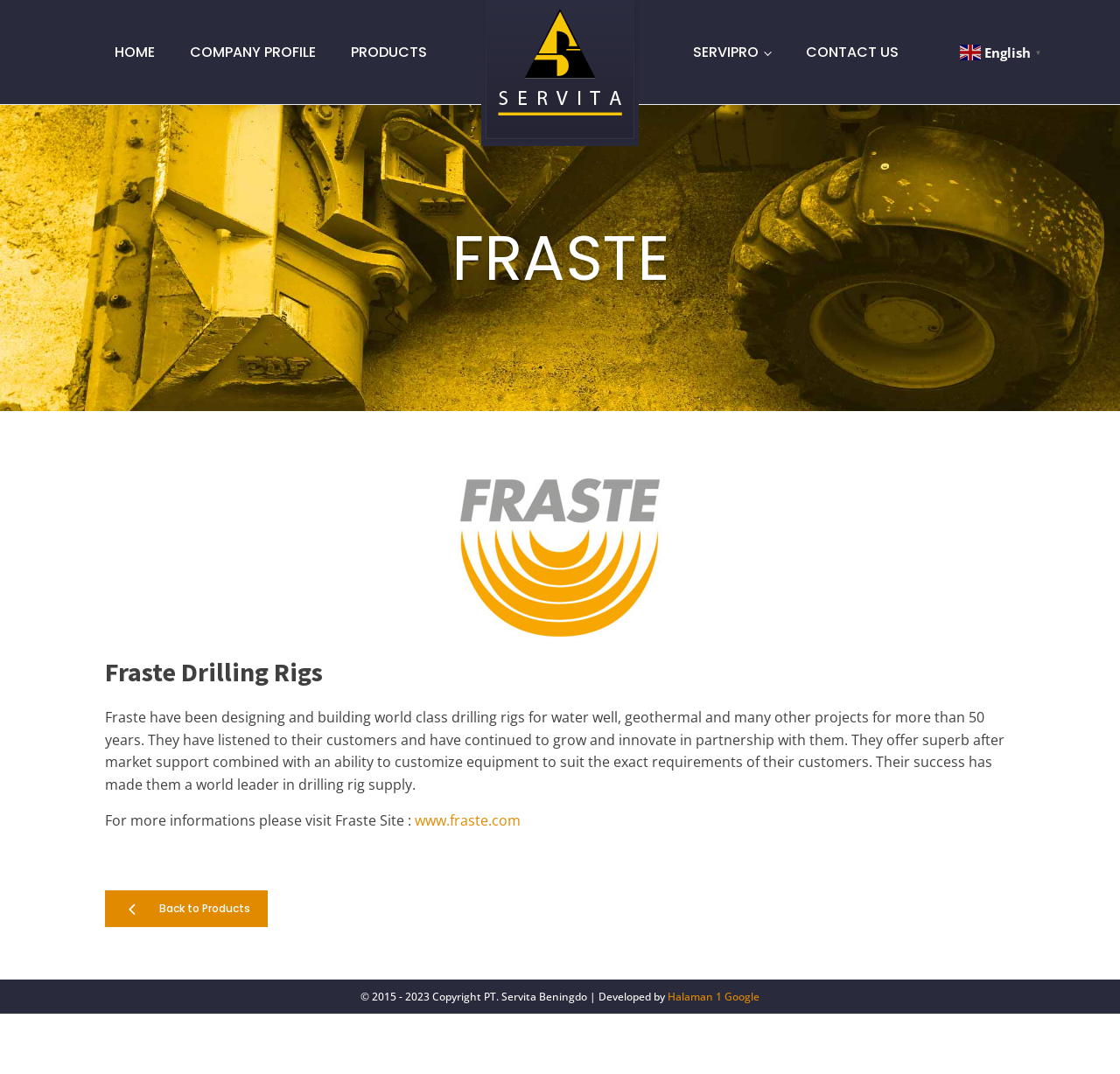Please provide a detailed answer to the question below based on the screenshot: 
What is the copyright year range?

The copyright year range is obtained from the StaticText element '© 2015 - 2023 Copyright PT. Servita Beningdo | Developed by' with bounding box coordinates [0.322, 0.921, 0.596, 0.935].